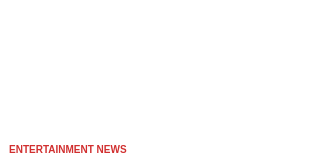Explain what is happening in the image with as much detail as possible.

In this image, the caption highlights a significant news story labeled under "Entertainment News." It focuses on a scandal involving Ryan Boyajian, a cast member of "Real Housewives of Orange County," who is embroiled in a substantial $17 million bank fraud scheme linked to a high-profile interpreter connected to Dodger's superstar Shohei Ohtani. This eye-catching headline reflects the ongoing intrigue and drama within the reality television landscape, drawing the audience's attention to the unfolding events surrounding the cast member's legal troubles. The layout suggests that this topic is part of a broader collection of entertainment news, reflecting the latest developments in celebrity culture and high-stakes controversies.